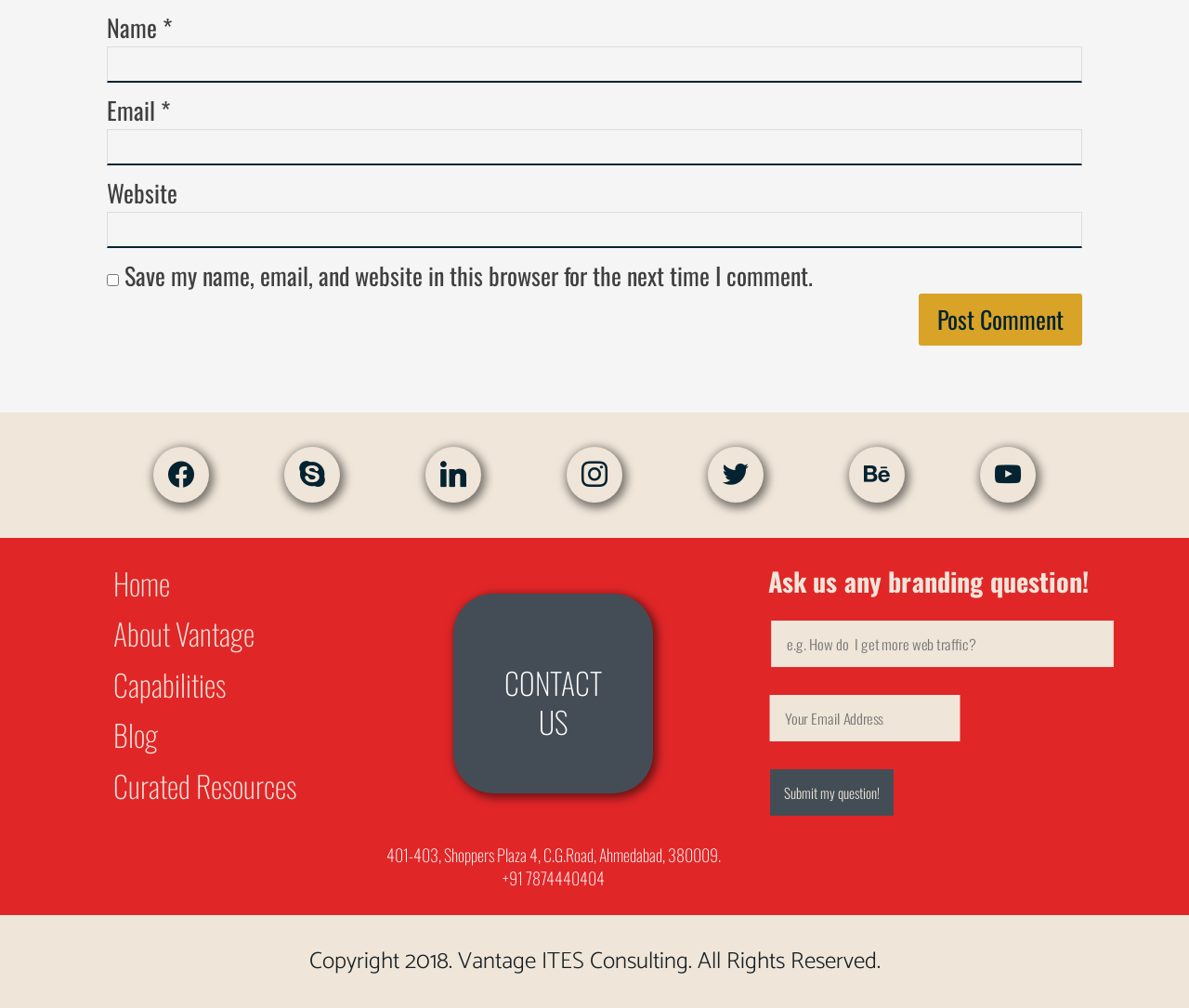Kindly provide the bounding box coordinates of the section you need to click on to fulfill the given instruction: "Ask a branding question".

[0.649, 0.615, 0.937, 0.661]